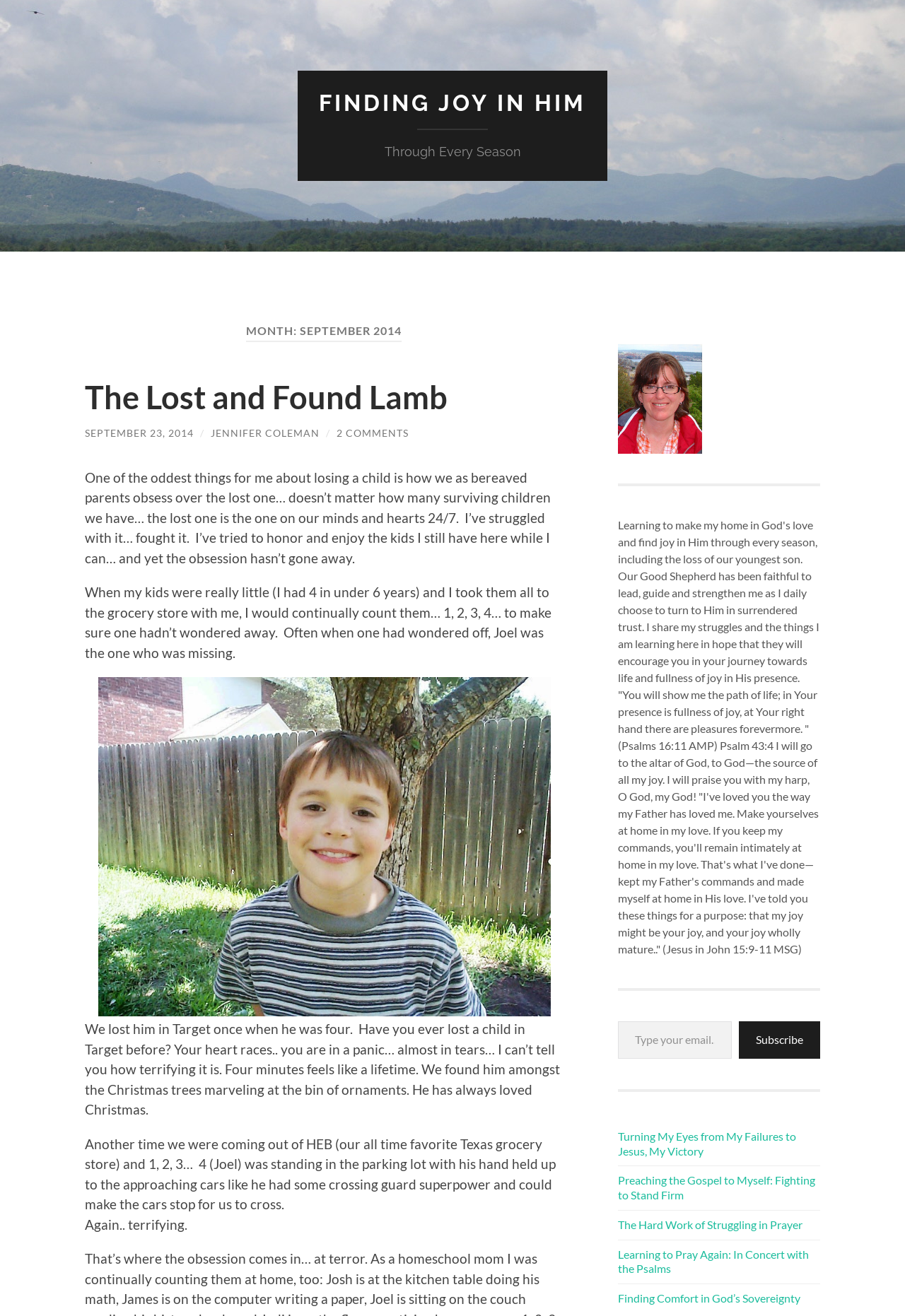Could you highlight the region that needs to be clicked to execute the instruction: "Click on 'About'"?

None